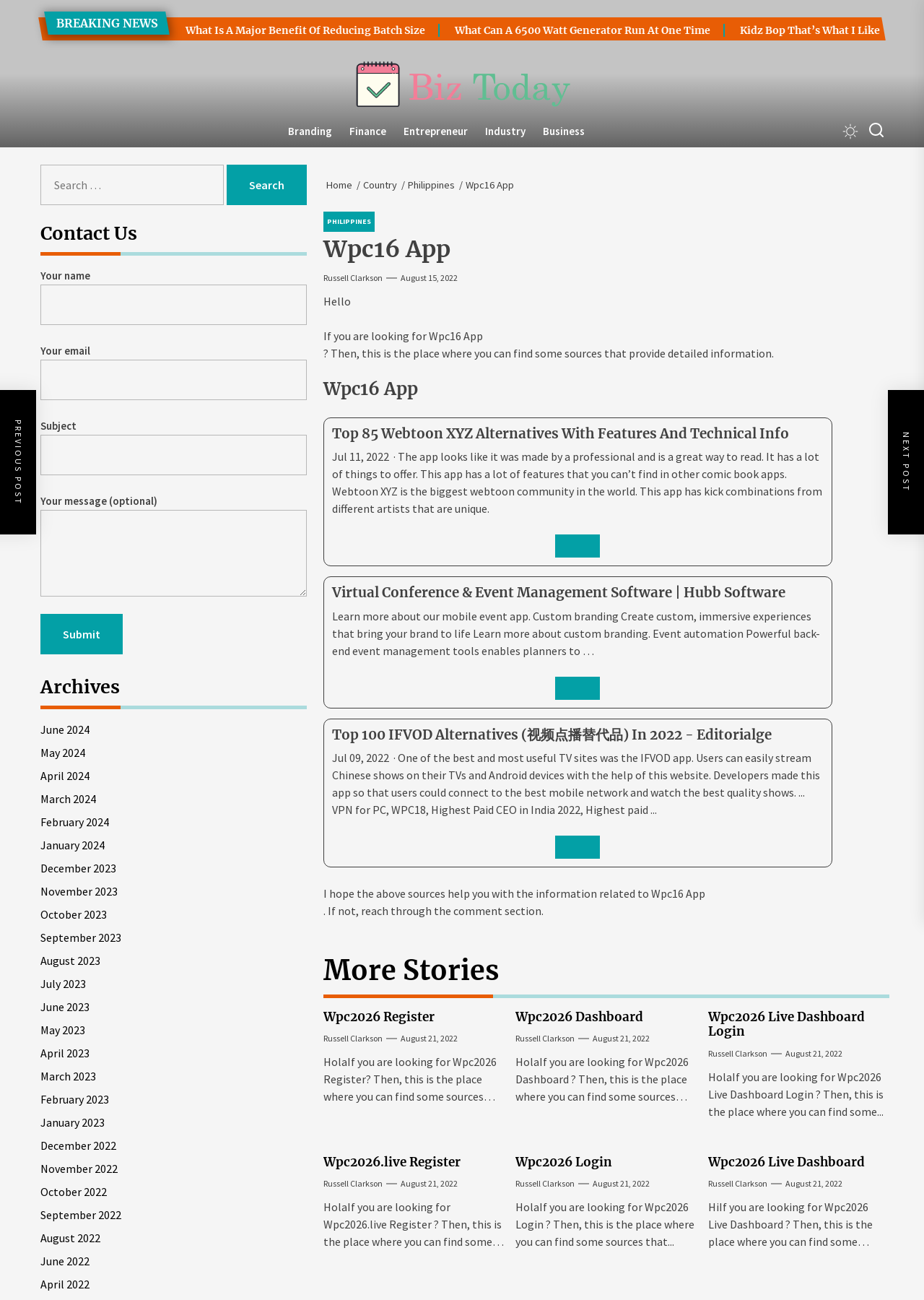Please identify the bounding box coordinates of the clickable region that I should interact with to perform the following instruction: "Click on 'What Is A Major Benefit Of Reducing Batch Size'". The coordinates should be expressed as four float numbers between 0 and 1, i.e., [left, top, right, bottom].

[0.1, 0.018, 0.363, 0.028]